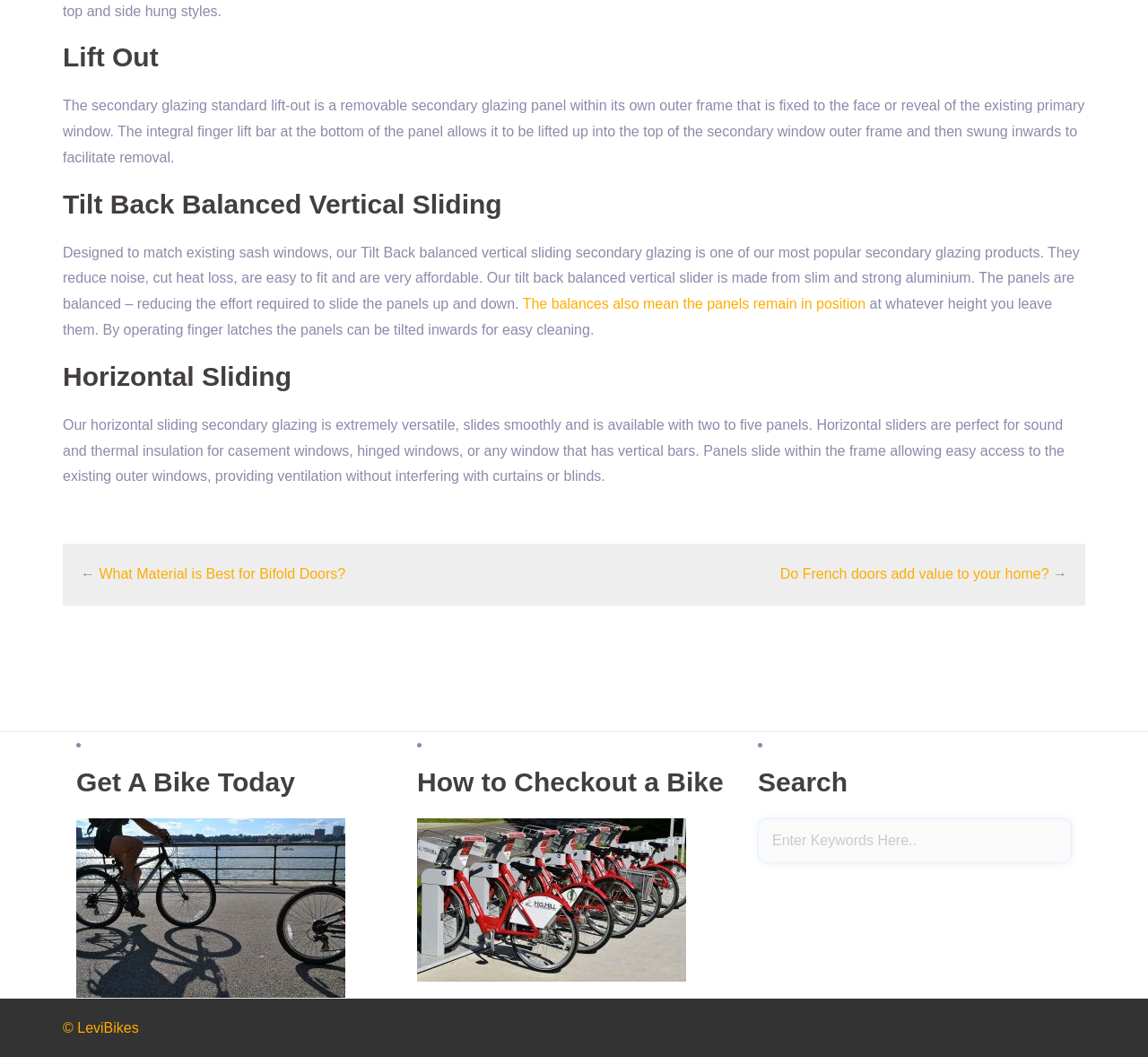Pinpoint the bounding box coordinates of the element that must be clicked to accomplish the following instruction: "Read about the Tilt Back Balanced Vertical Sliding secondary glazing". The coordinates should be in the format of four float numbers between 0 and 1, i.e., [left, top, right, bottom].

[0.055, 0.179, 0.945, 0.207]